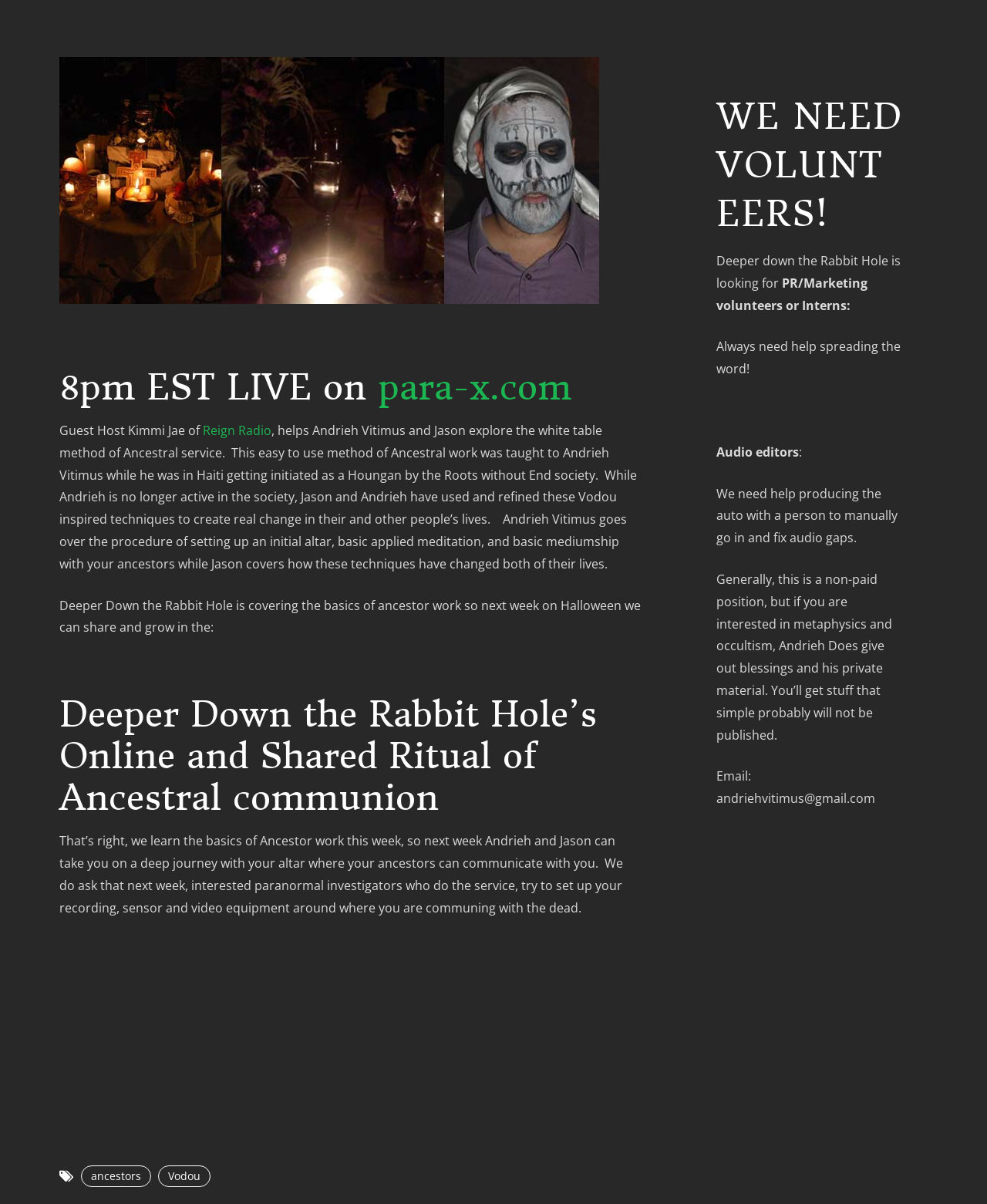Determine the bounding box coordinates for the UI element matching this description: "ancestors".

[0.082, 0.968, 0.153, 0.986]